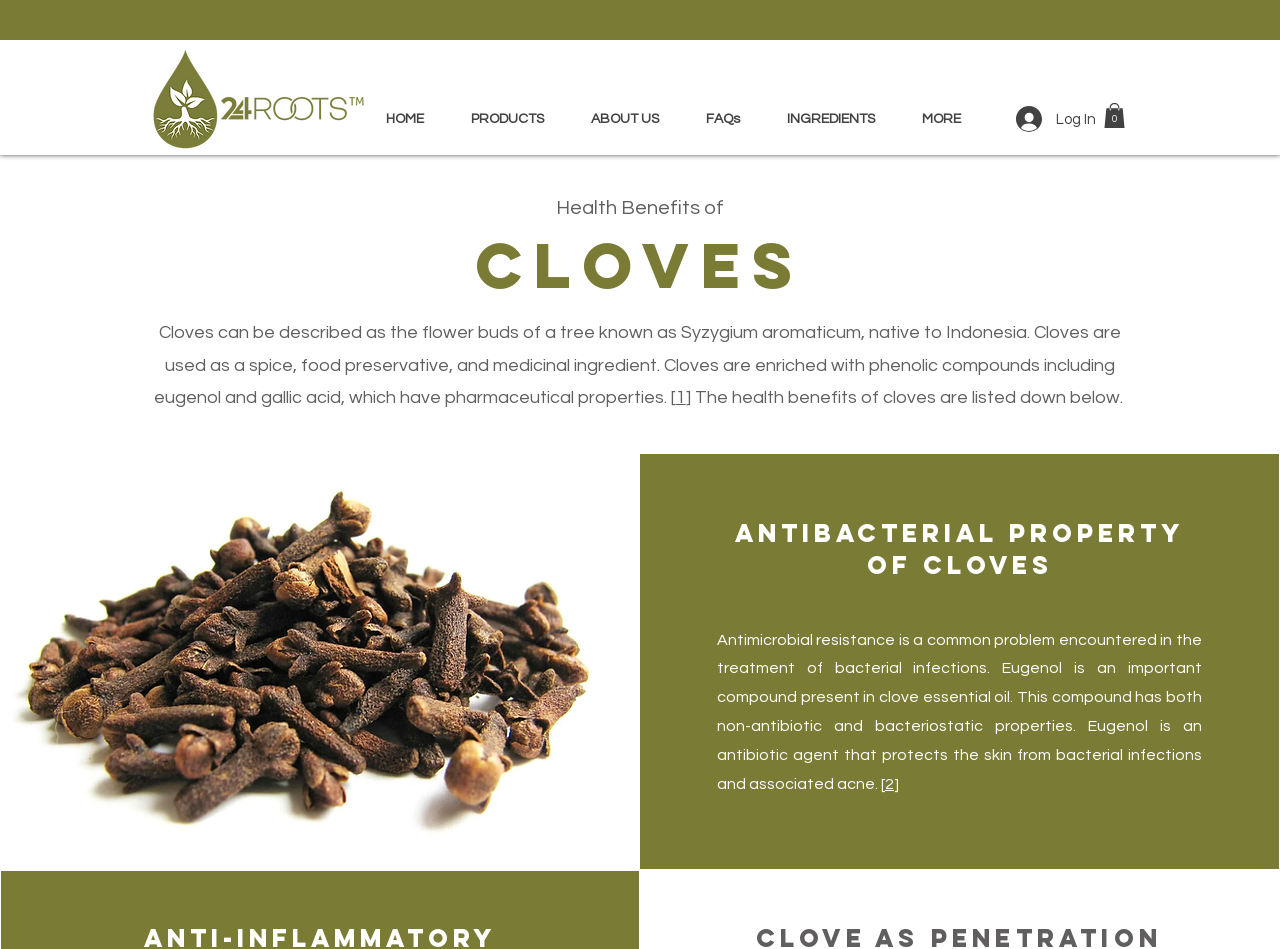Summarize the webpage comprehensively, mentioning all visible components.

The webpage is about ING-Cloves, a product from 24Roots. At the top left, there is a logo of 24Roots, an image with a link to the homepage. Next to the logo, there is a navigation menu with links to different sections of the website, including HOME, PRODUCTS, ABOUT US, FAQs, INGREDIENTS, and MORE. 

On the top right, there are two buttons: Log In and Cart with 0 items. The Log In button has an image of a lock, and the Cart button has an SVG image of a cart.

Below the navigation menu, there is a heading that reads "Cloves". Underneath, there is a paragraph of text that describes what cloves are, their uses, and their pharmaceutical properties. The text is accompanied by an image on the left side of the page.

Further down, there is a section with a heading that reads "Antibacterial Property of Cloves". This section has a paragraph of text that discusses the antimicrobial properties of eugenol, a compound found in clove essential oil. There is also an image on the right side of the page.

At the bottom left, there is a button with a reviews icon and the text "REVIEWS".